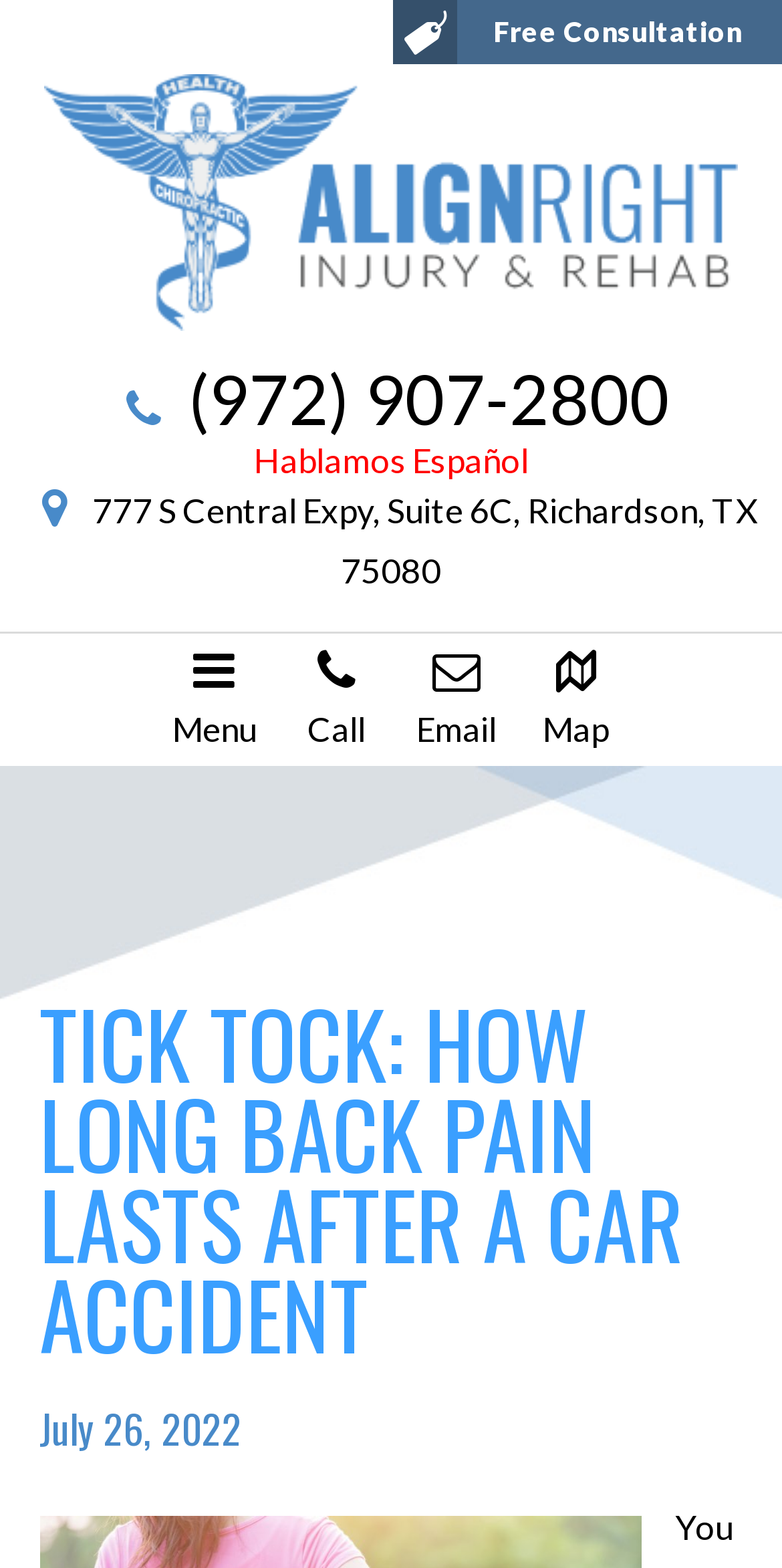Based on the element description: "Email", identify the bounding box coordinates for this UI element. The coordinates must be four float numbers between 0 and 1, listed as [left, top, right, bottom].

[0.506, 0.404, 0.66, 0.488]